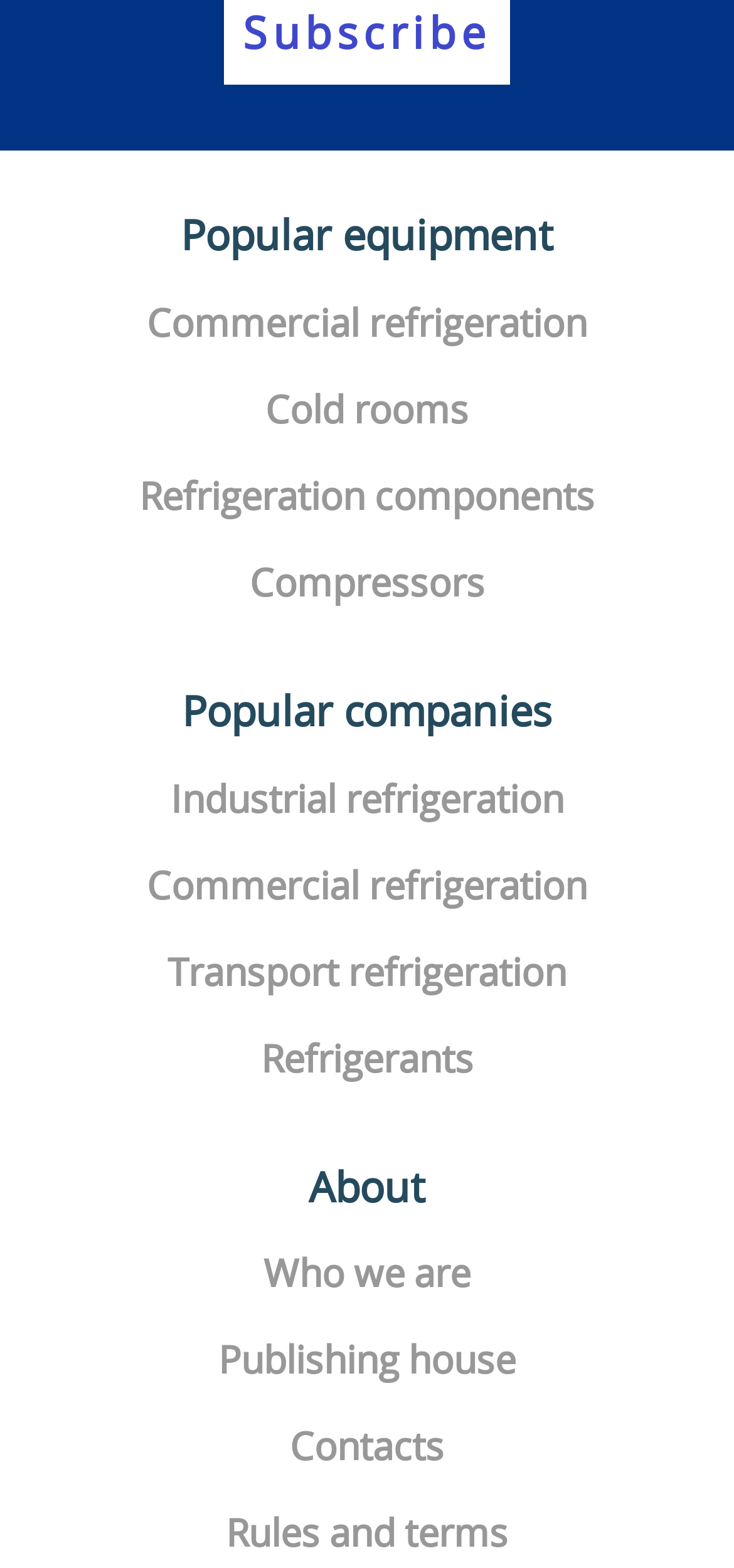Identify the bounding box coordinates of the part that should be clicked to carry out this instruction: "Check contacts".

[0.395, 0.906, 0.605, 0.939]